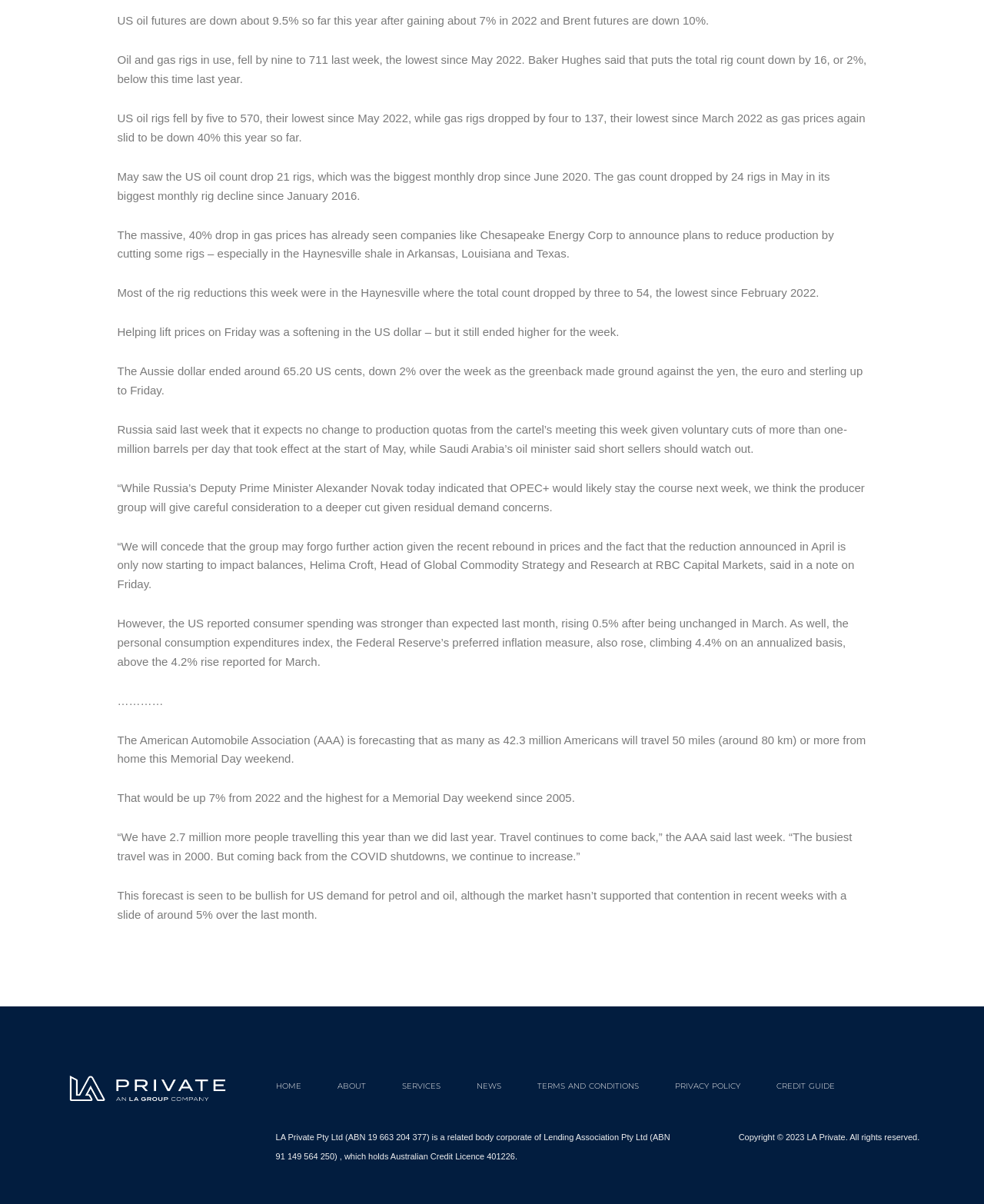For the given element description Terms and Conditions, determine the bounding box coordinates of the UI element. The coordinates should follow the format (top-left x, top-left y, bottom-right x, bottom-right y) and be within the range of 0 to 1.

[0.546, 0.889, 0.649, 0.915]